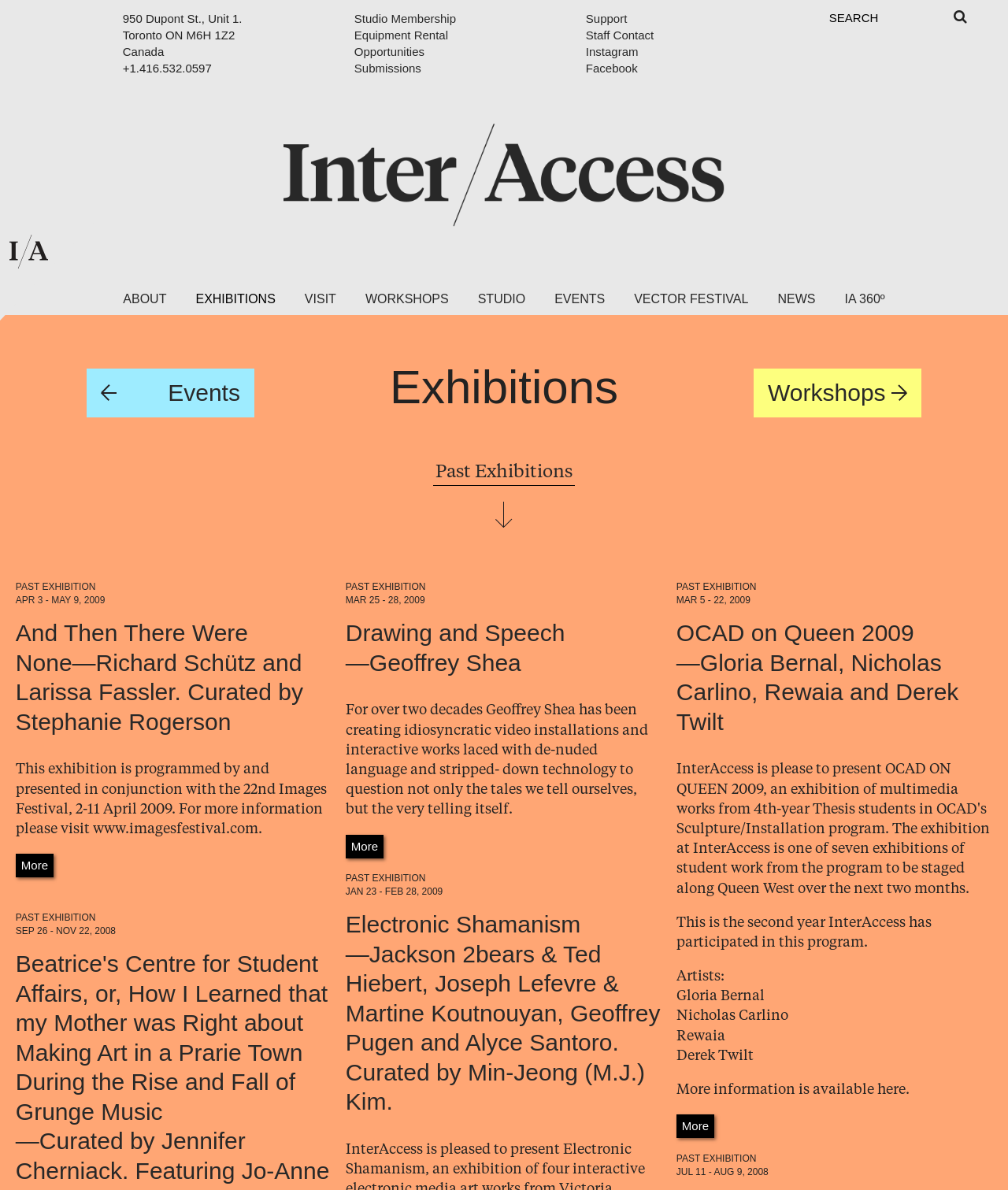Using the webpage screenshot and the element description Drawing and Speech, determine the bounding box coordinates. Specify the coordinates in the format (top-left x, top-left y, bottom-right x, bottom-right y) with values ranging from 0 to 1.

[0.343, 0.25, 0.656, 0.275]